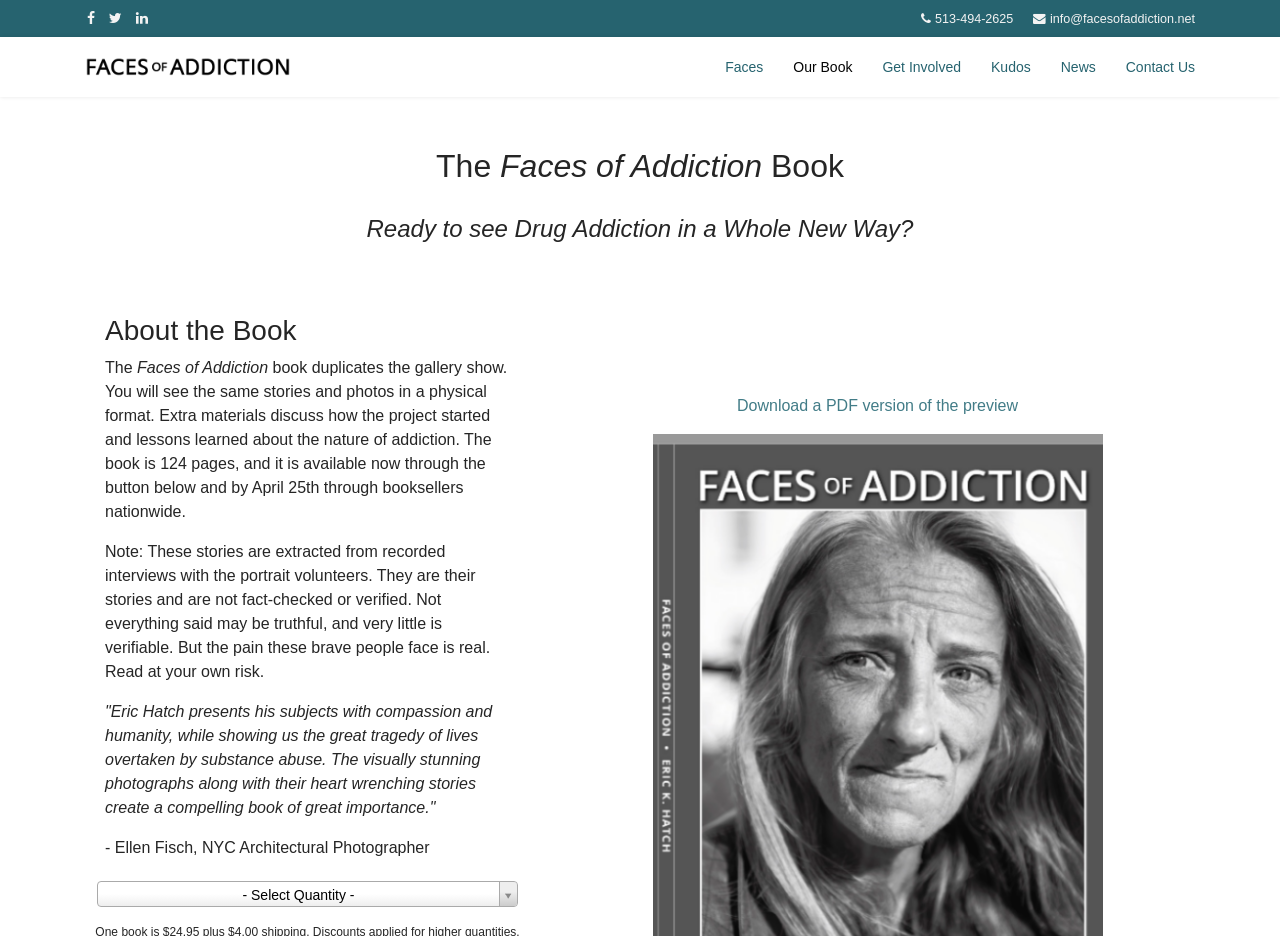Please find the bounding box coordinates of the element that you should click to achieve the following instruction: "Download a PDF version of the preview". The coordinates should be presented as four float numbers between 0 and 1: [left, top, right, bottom].

[0.576, 0.424, 0.795, 0.442]